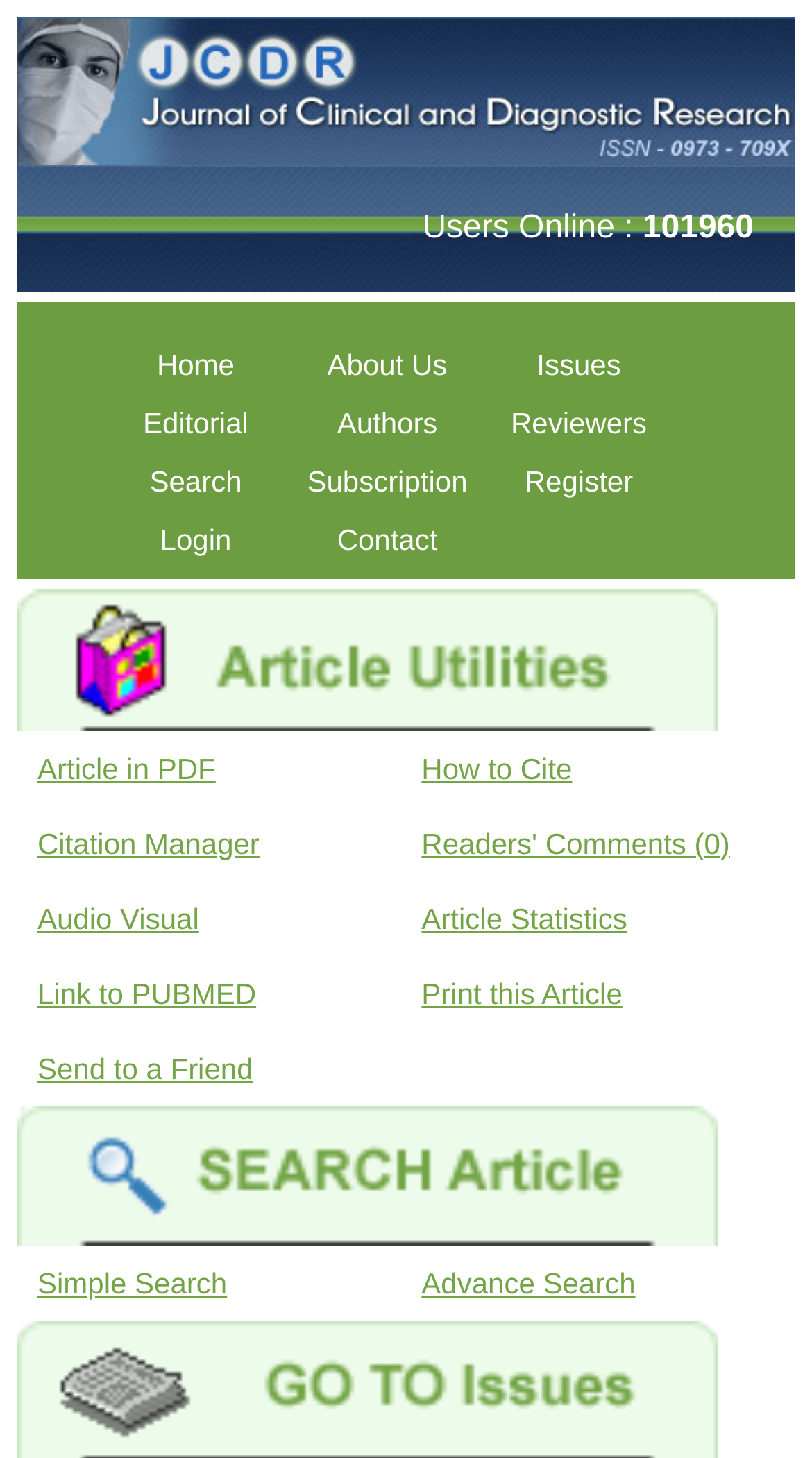Identify the bounding box for the described UI element. Provide the coordinates in (top-left x, top-left y, bottom-right x, bottom-right y) format with values ranging from 0 to 1: About Us

[0.359, 0.231, 0.595, 0.271]